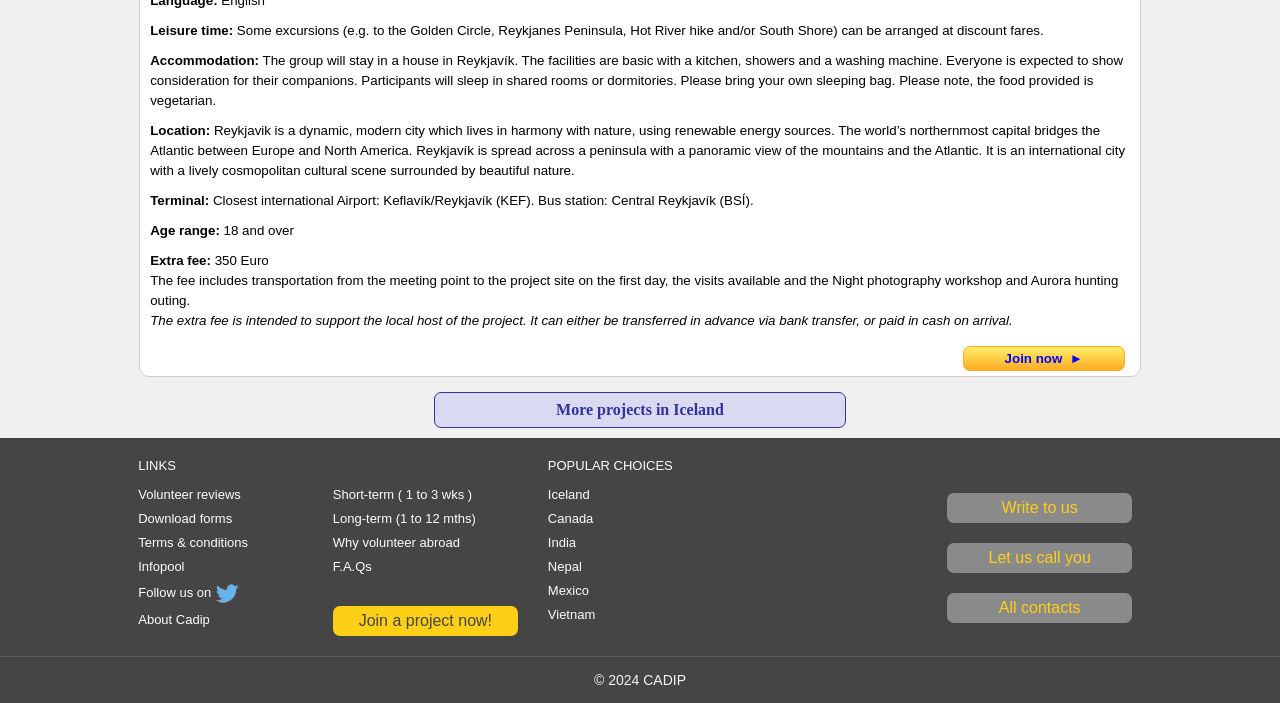Provide a short answer using a single word or phrase for the following question: 
What is the type of accommodation?

House